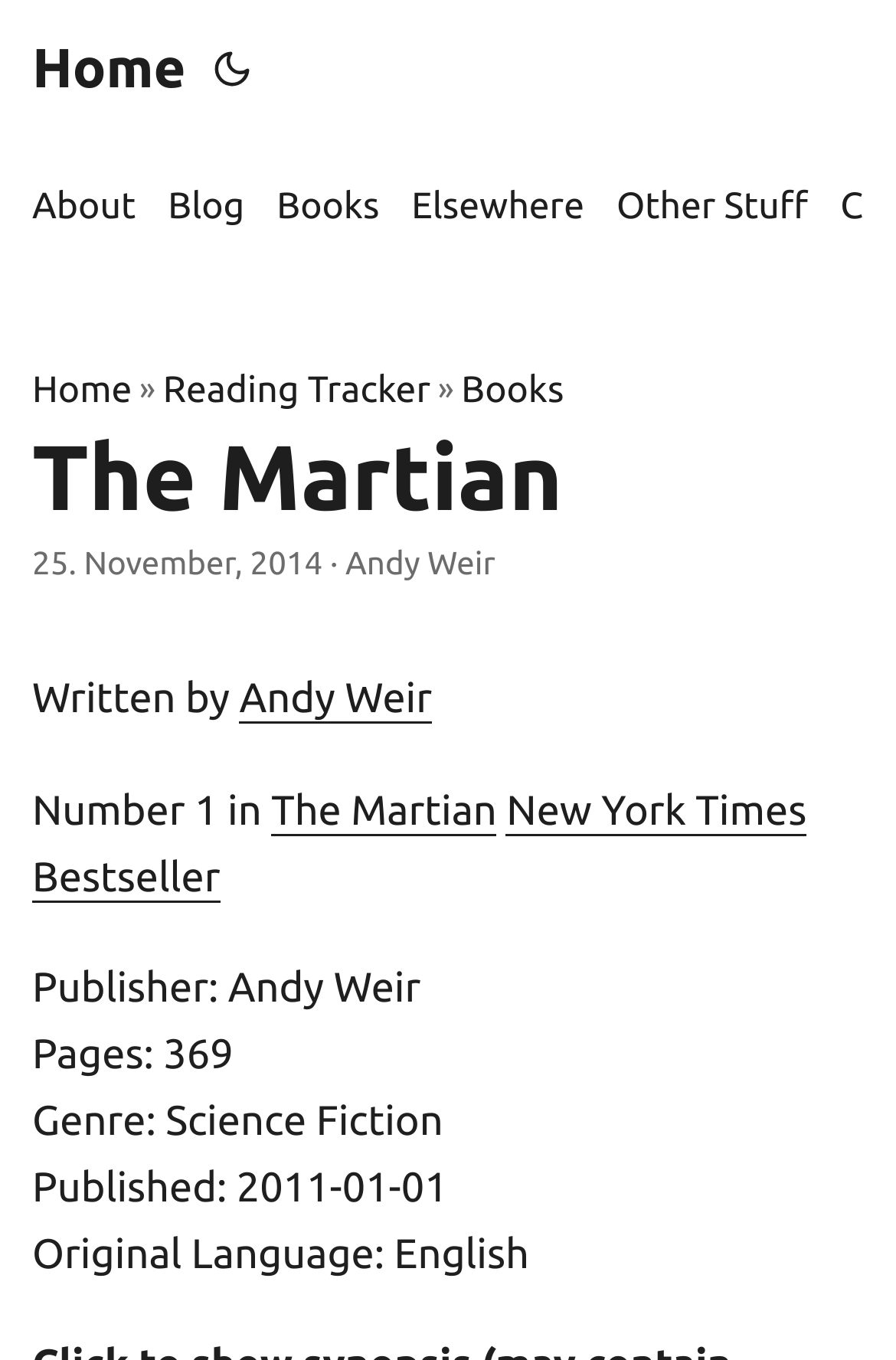Please examine the image and provide a detailed answer to the question: Who is the author of the book?

The author of the book can be found in the static text element, which is 'Written by Andy Weir'. This element is located below the heading element, indicating that it is related to the book being described.